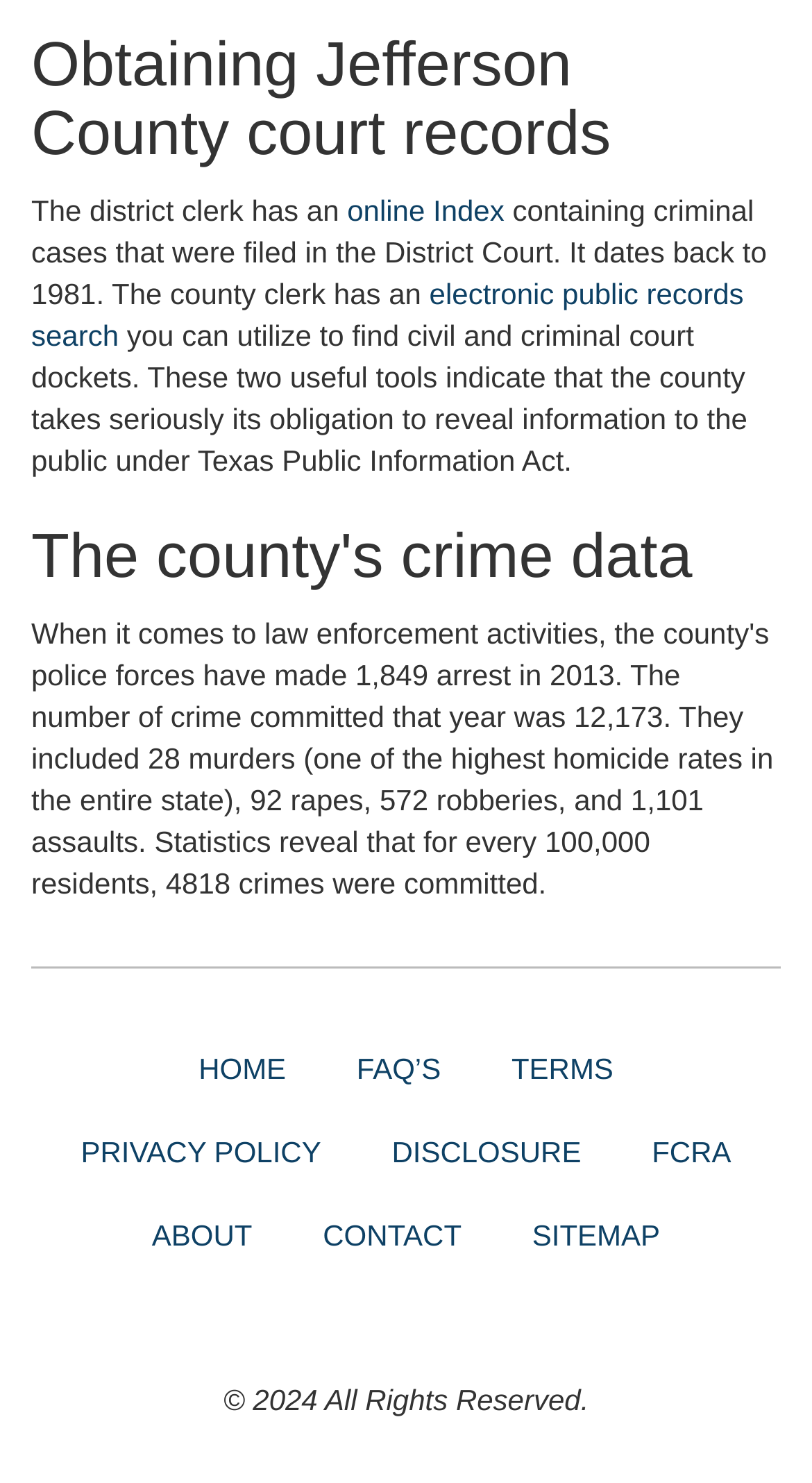Provide the bounding box coordinates of the HTML element this sentence describes: "parent_node: Search for: name="s" placeholder="Search"". The bounding box coordinates consist of four float numbers between 0 and 1, i.e., [left, top, right, bottom].

None